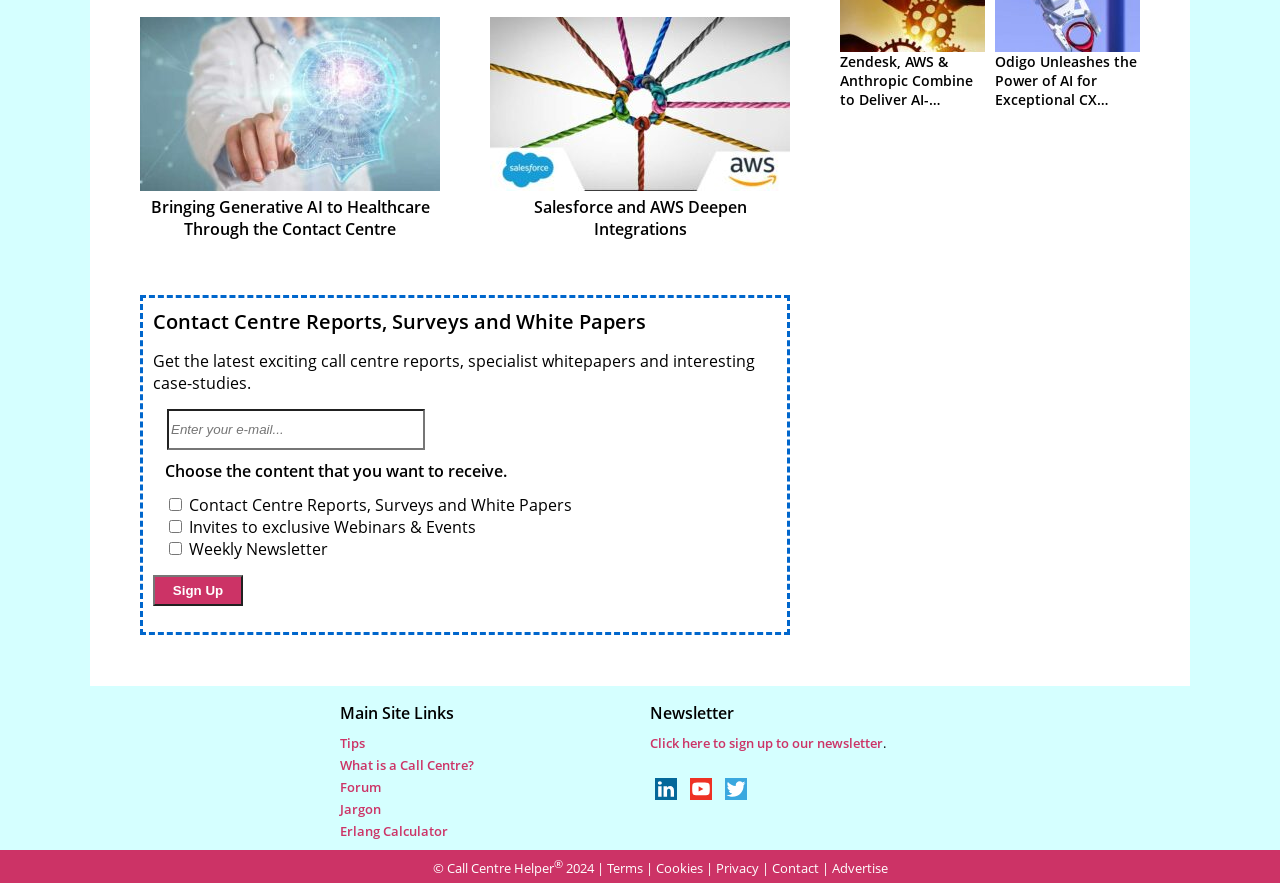Identify the bounding box coordinates of the region that should be clicked to execute the following instruction: "Click on the link to learn about what is a call centre".

[0.266, 0.856, 0.37, 0.876]